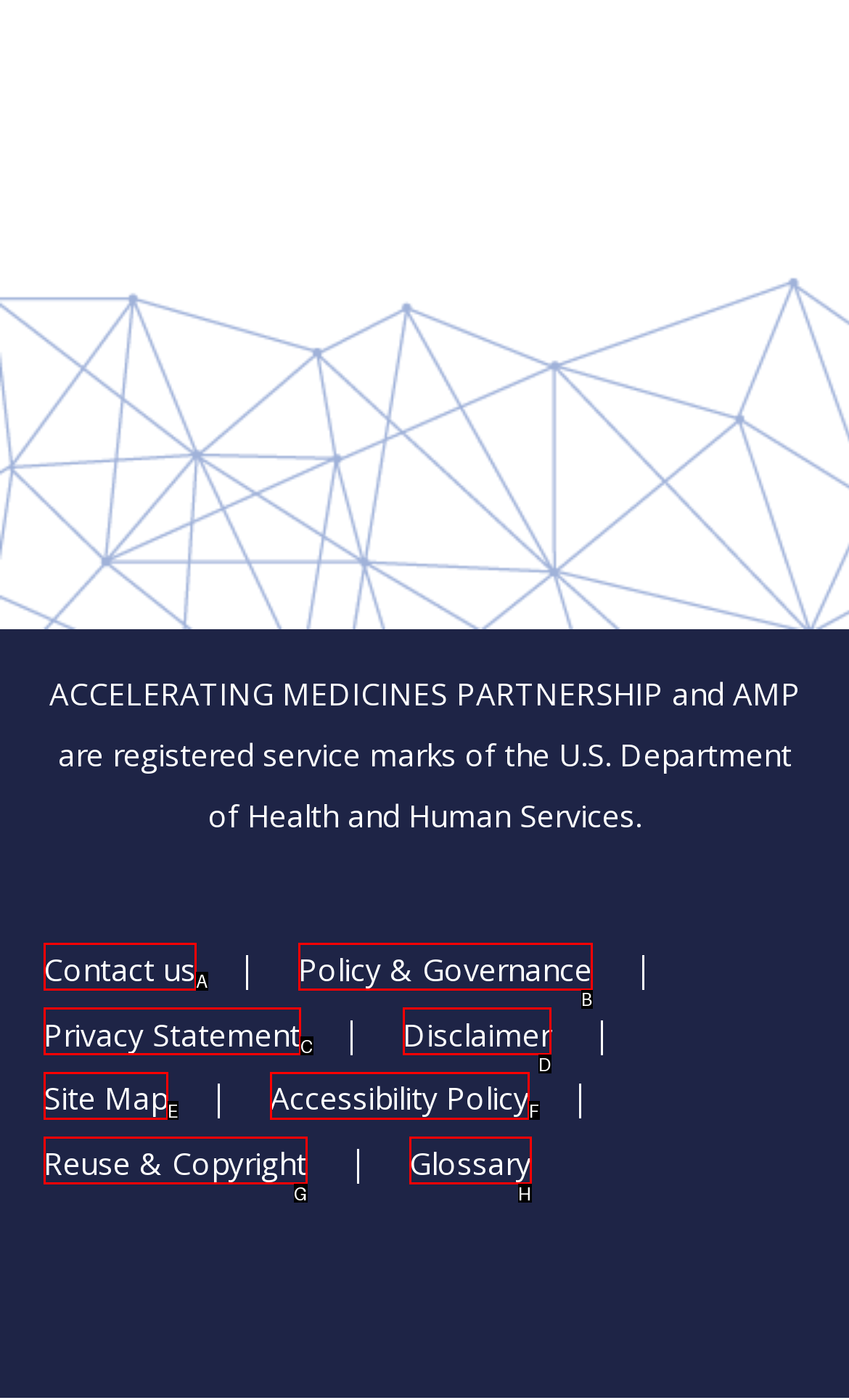Identify which option matches the following description: Accessibility Policy
Answer by giving the letter of the correct option directly.

F